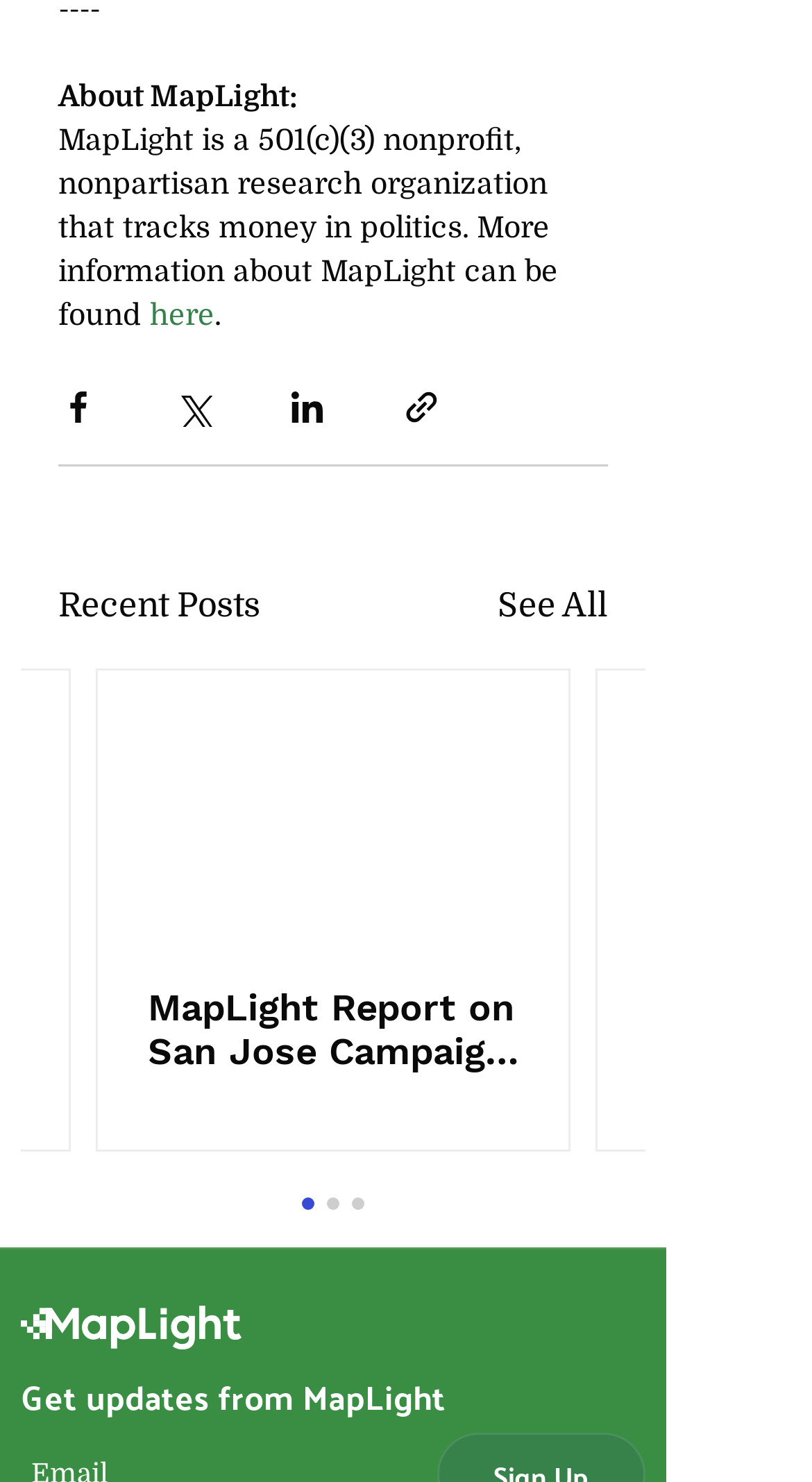Provide the bounding box coordinates of the section that needs to be clicked to accomplish the following instruction: "Share via Facebook."

[0.072, 0.261, 0.121, 0.288]